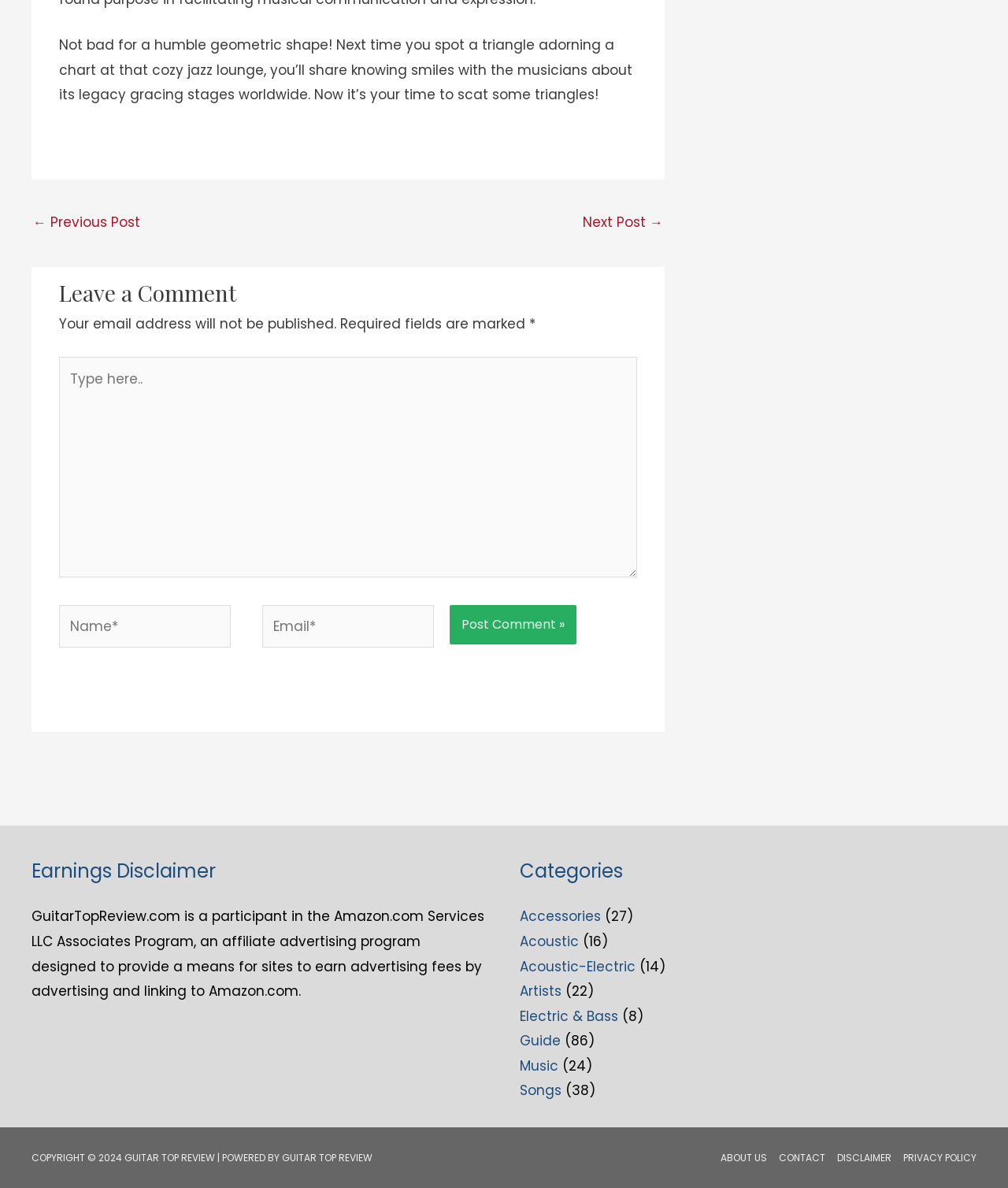Give a one-word or short phrase answer to the question: 
How many categories are listed on the webpage?

9